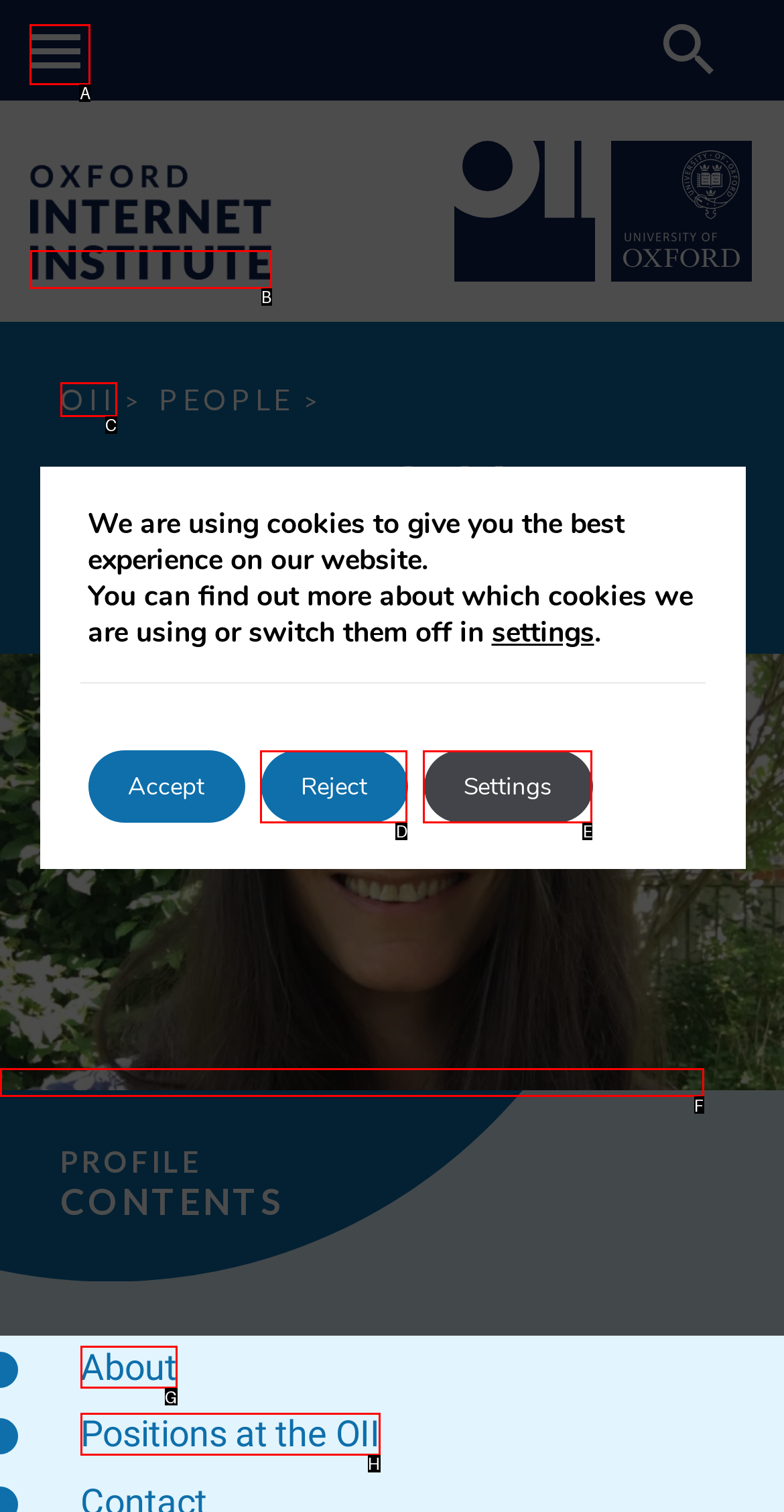Determine which option you need to click to execute the following task: Click the mobile menu button. Provide your answer as a single letter.

A